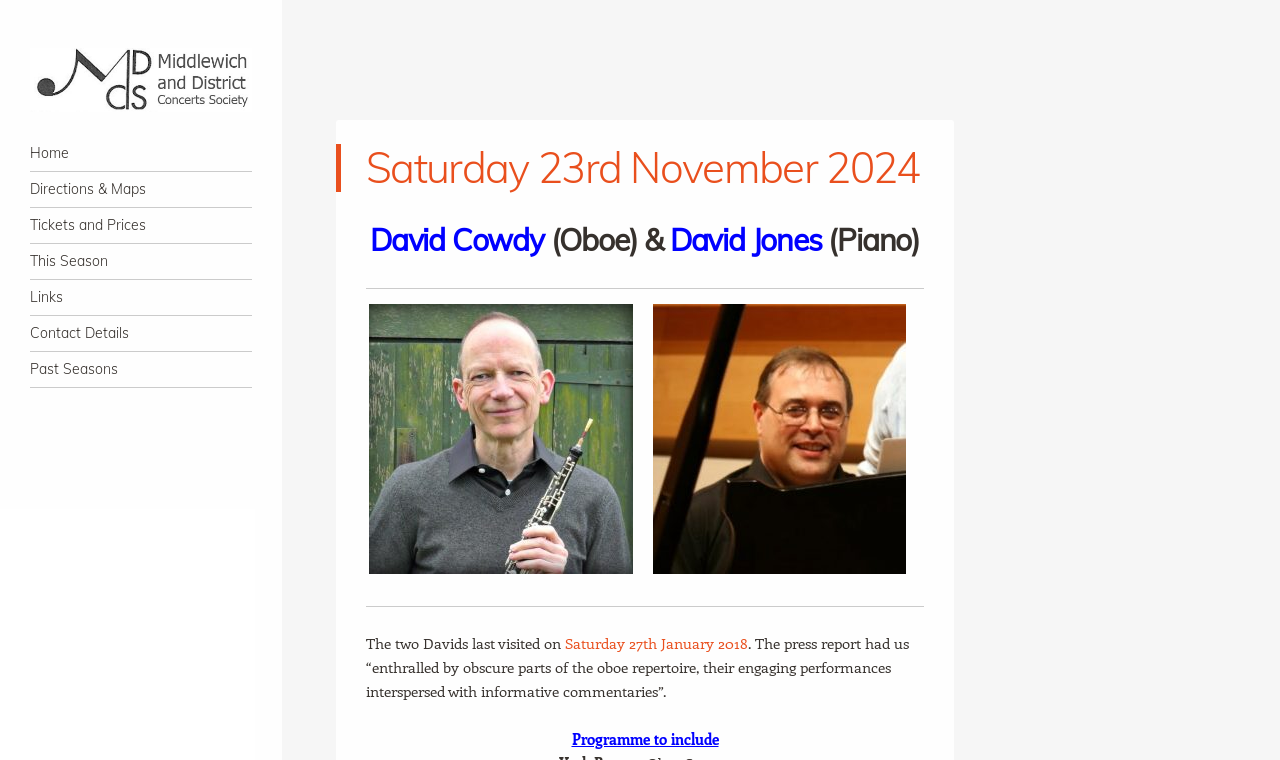Identify the bounding box coordinates for the UI element described by the following text: "Past Seasons". Provide the coordinates as four float numbers between 0 and 1, in the format [left, top, right, bottom].

[0.023, 0.462, 0.197, 0.509]